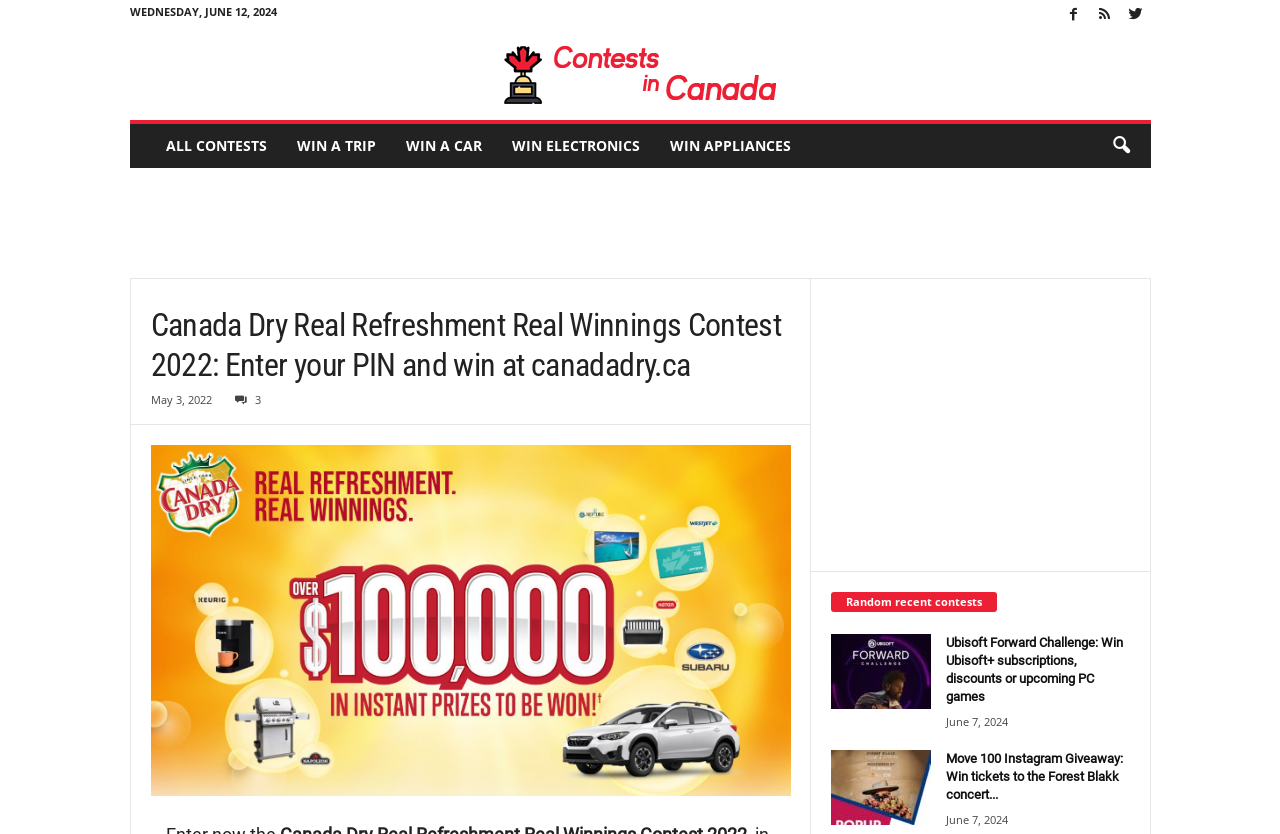Identify the bounding box coordinates of the area that should be clicked in order to complete the given instruction: "Check the 'Move 100 Instagram Giveaway' contest". The bounding box coordinates should be four float numbers between 0 and 1, i.e., [left, top, right, bottom].

[0.649, 0.899, 0.727, 0.989]